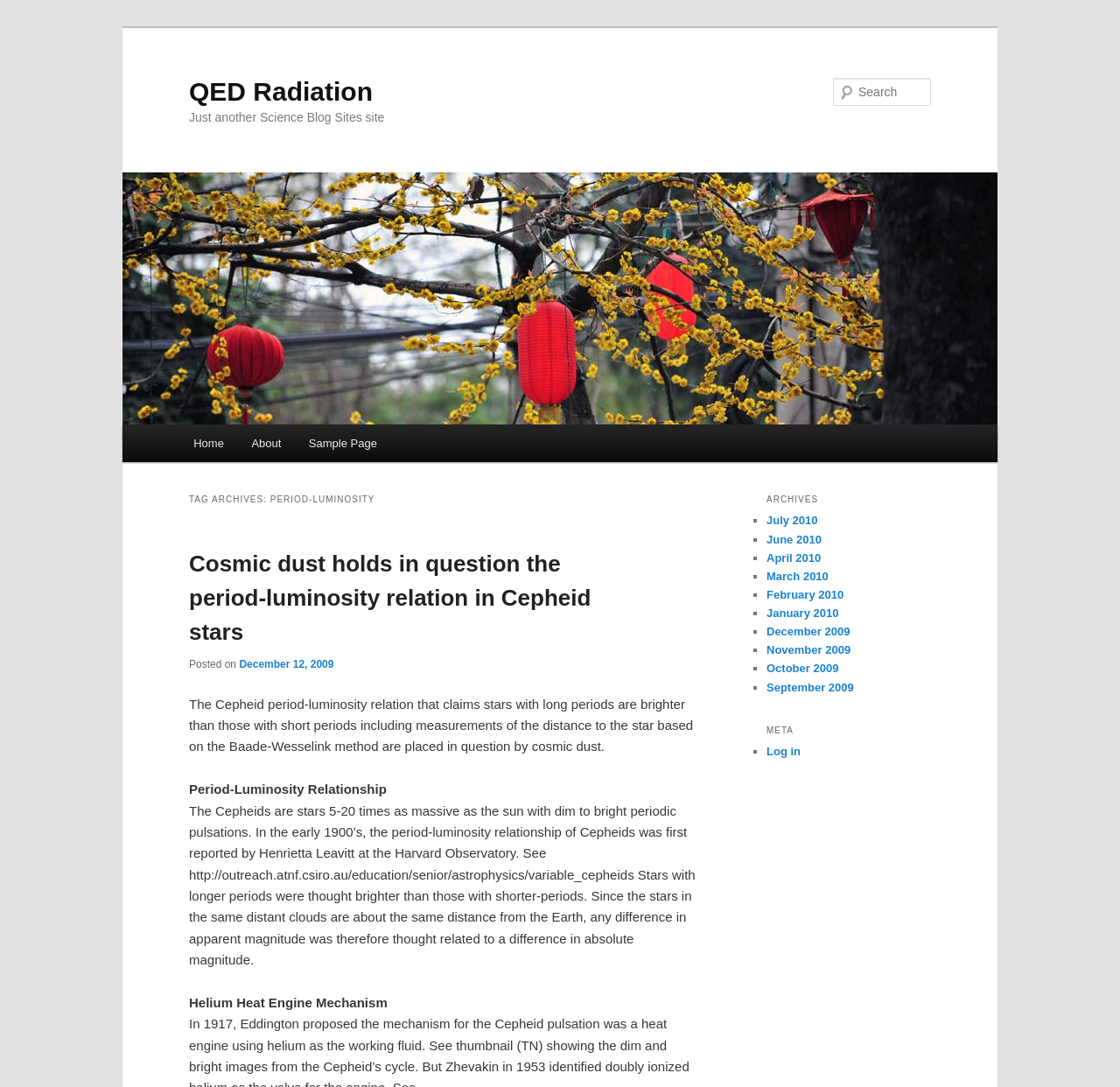Pinpoint the bounding box coordinates of the clickable area necessary to execute the following instruction: "Go to the home page". The coordinates should be given as four float numbers between 0 and 1, namely [left, top, right, bottom].

[0.16, 0.39, 0.212, 0.425]